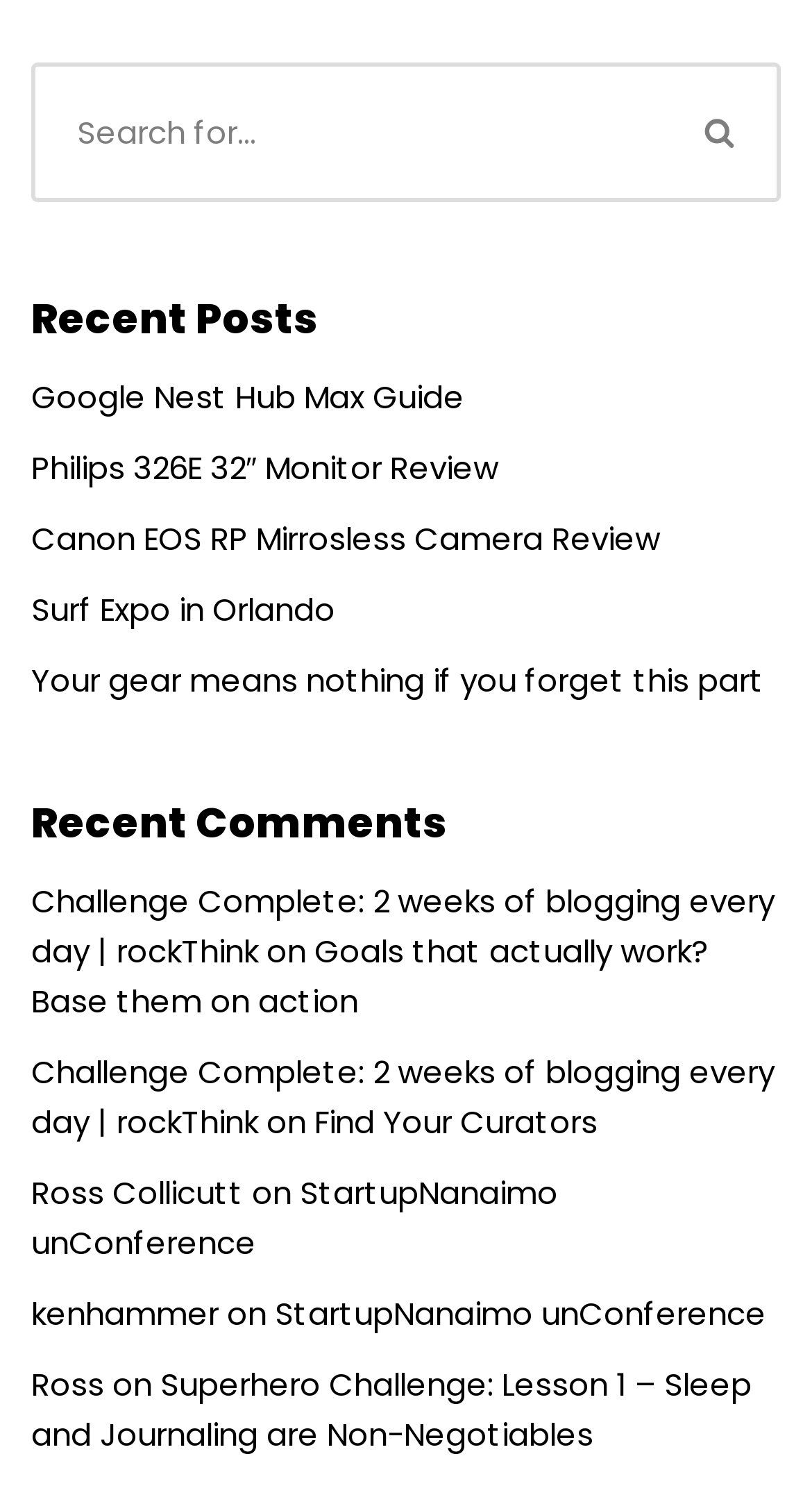What is the category of the recent posts?
Answer with a single word or phrase by referring to the visual content.

Uncategorized